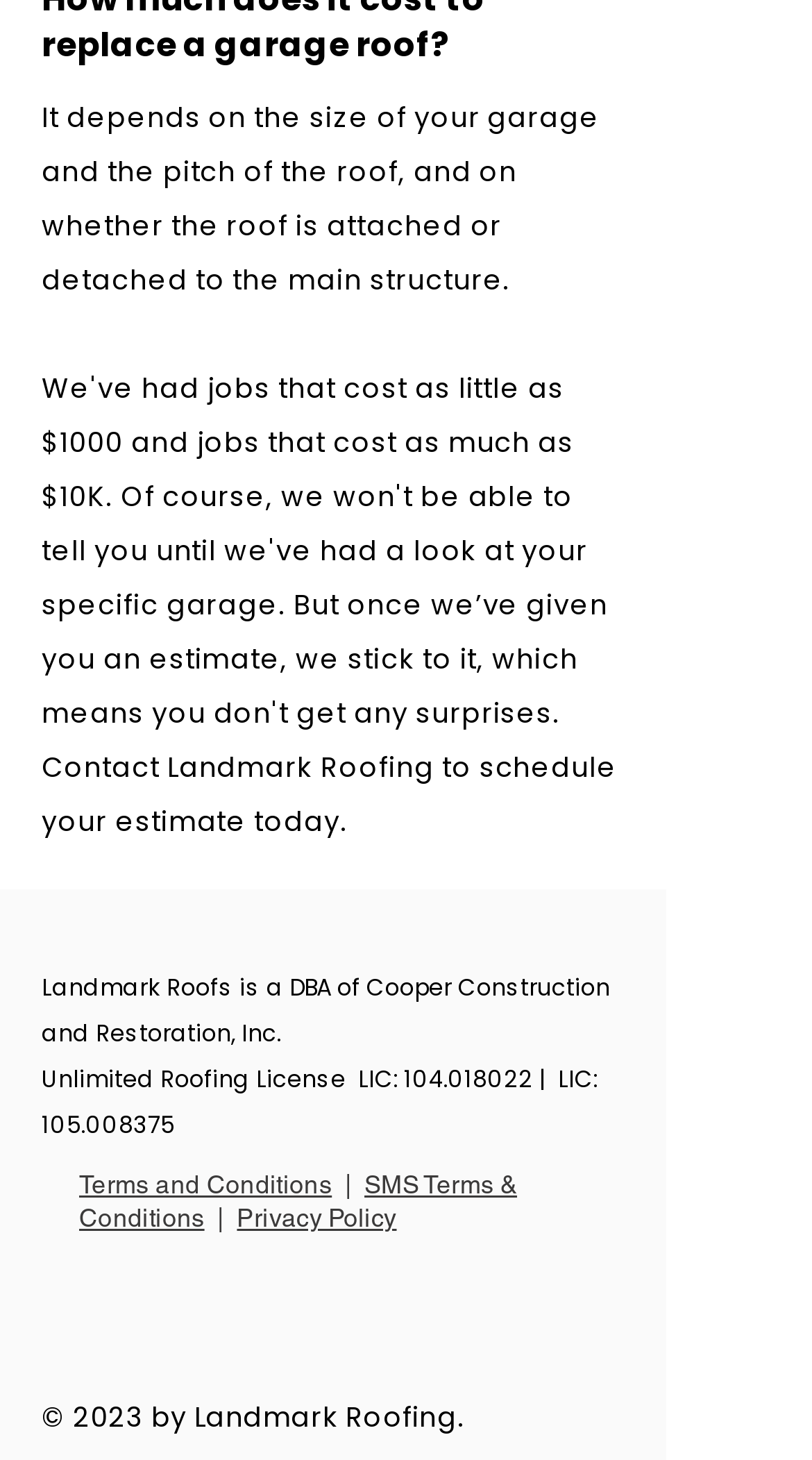Please determine the bounding box coordinates of the section I need to click to accomplish this instruction: "Read about SMS Terms & Conditions".

[0.097, 0.801, 0.637, 0.845]